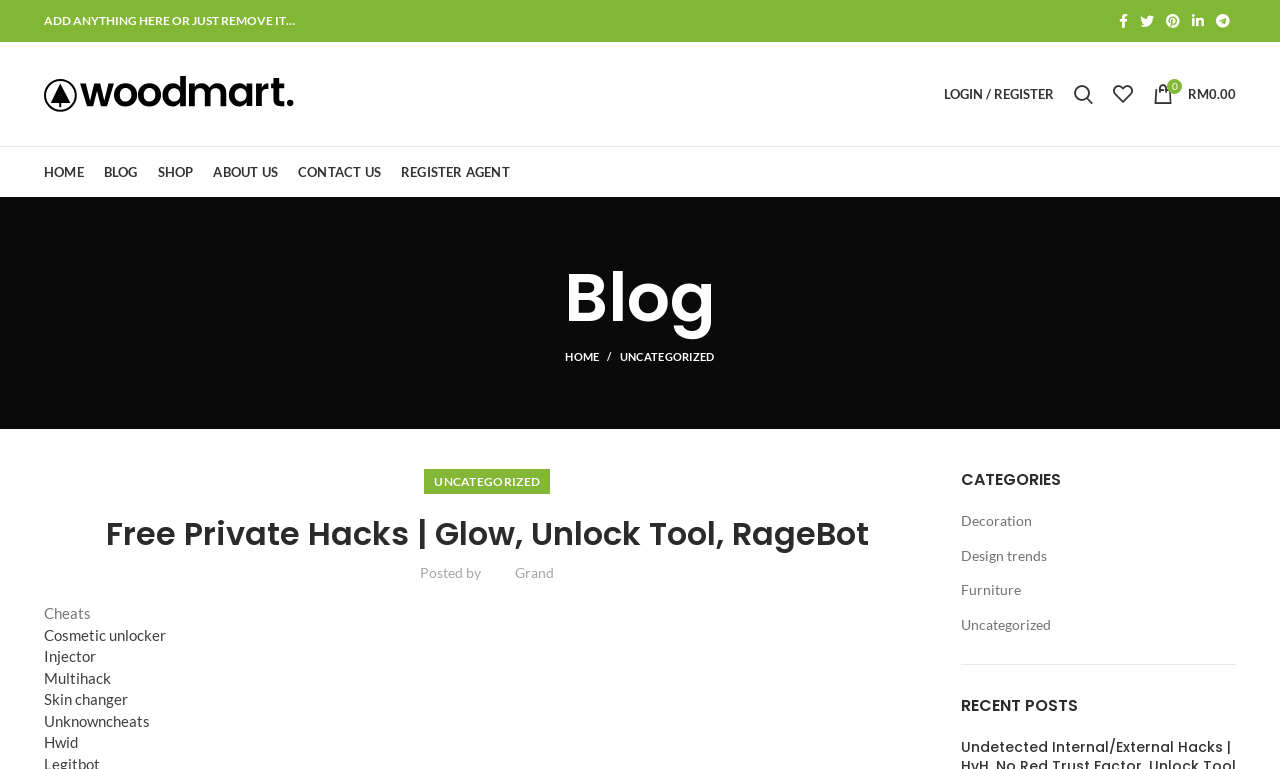Analyze the image and provide a detailed answer to the question: What is the type of hack mentioned in the post?

I looked at the post section and found a list of hacks, and one of them is 'Cosmetic unlocker', which is a type of hack mentioned in the post.